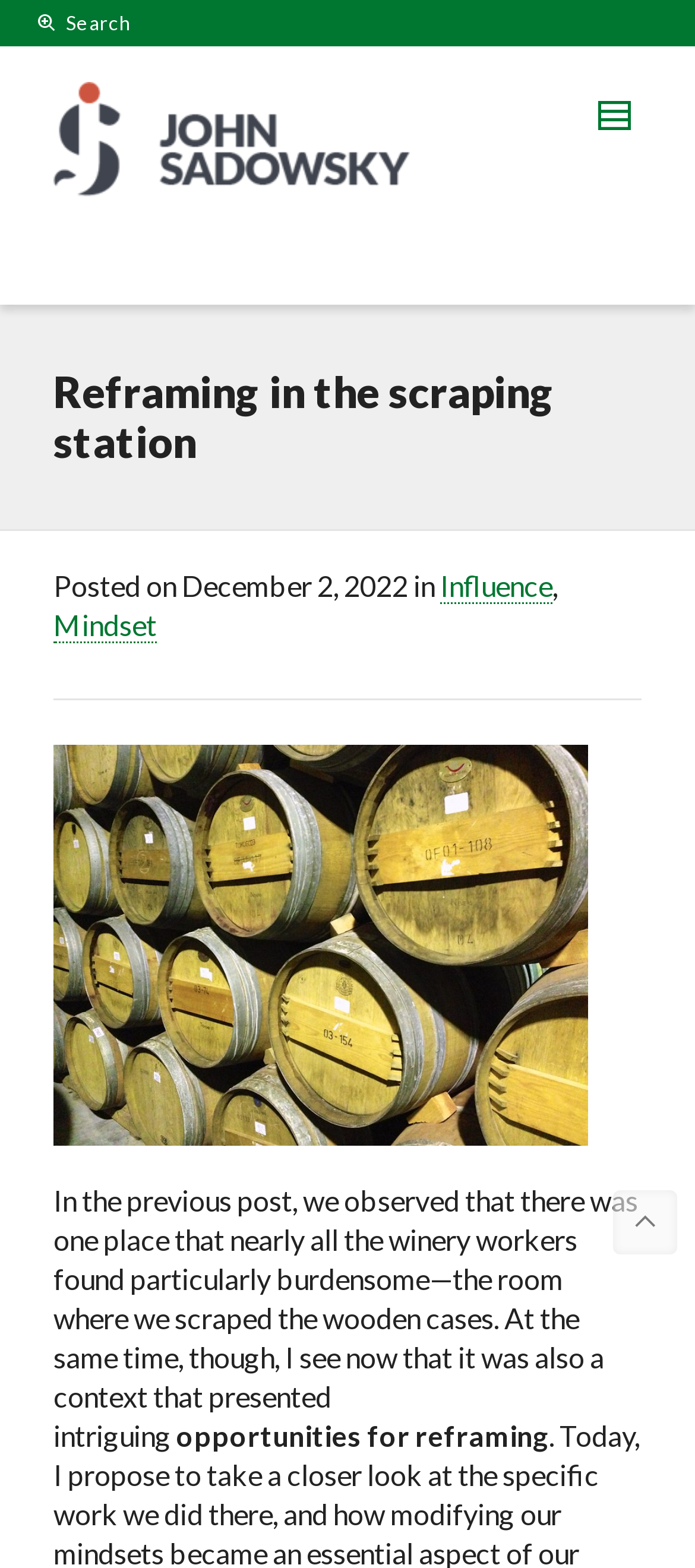What is the category of the post?
From the image, respond using a single word or phrase.

Influence, Mindset